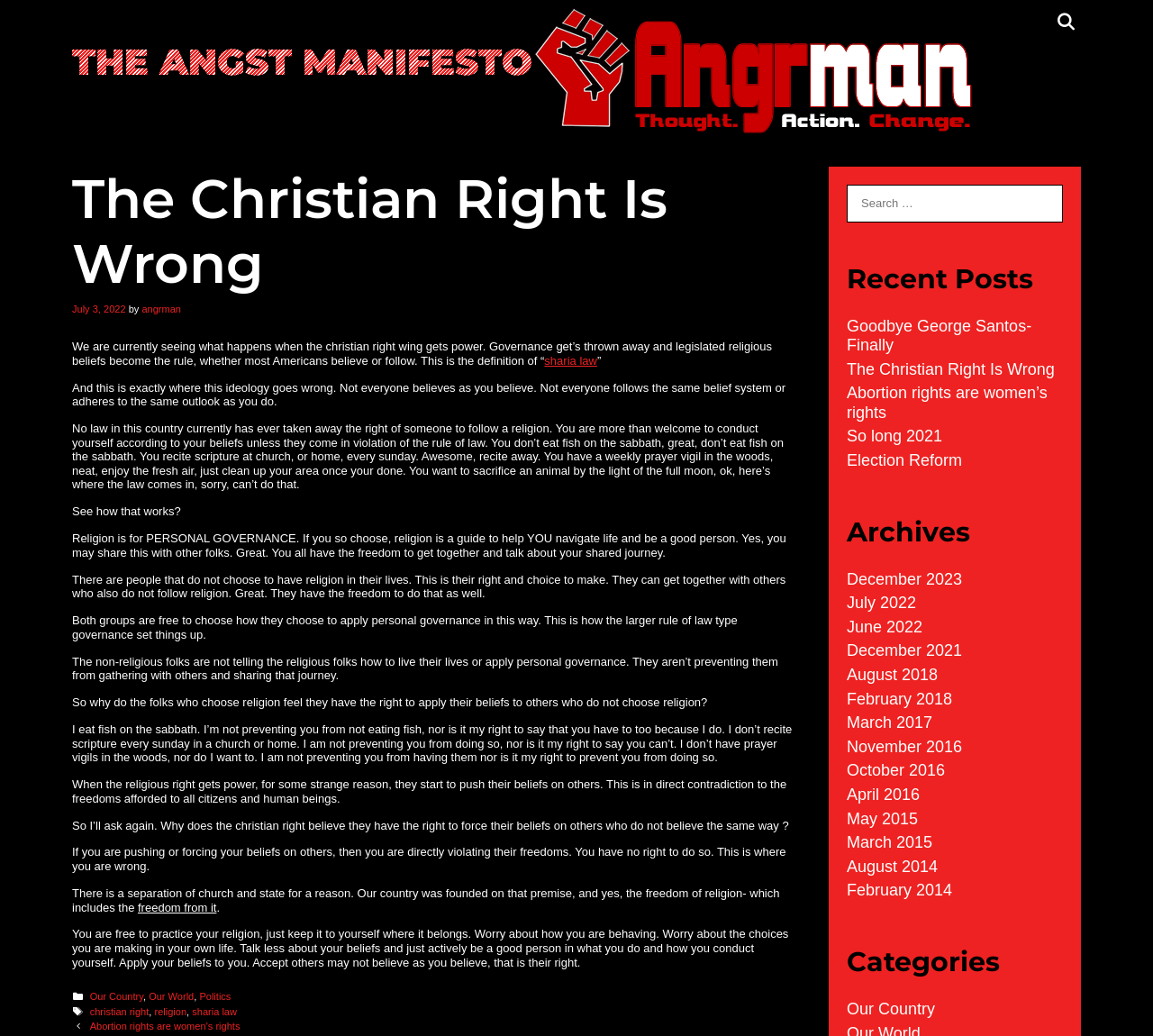Reply to the question below using a single word or brief phrase:
What is the author's stance on religion?

Separation of church and state